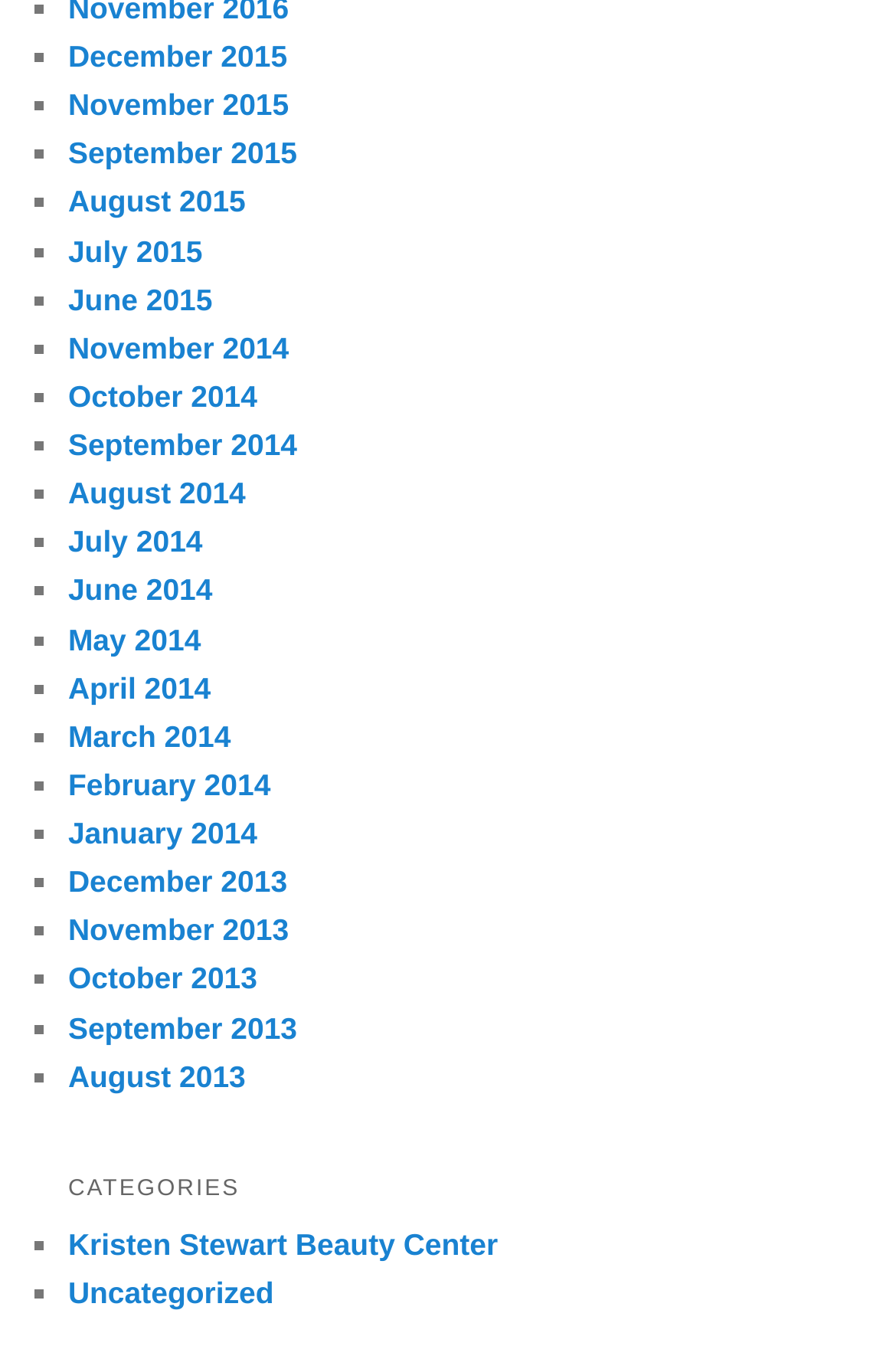How many months are listed for 2014?
Please give a well-detailed answer to the question.

I looked at the list of links on the webpage and counted the number of months listed for 2014. I found that all 12 months of the year are listed, from January to December.